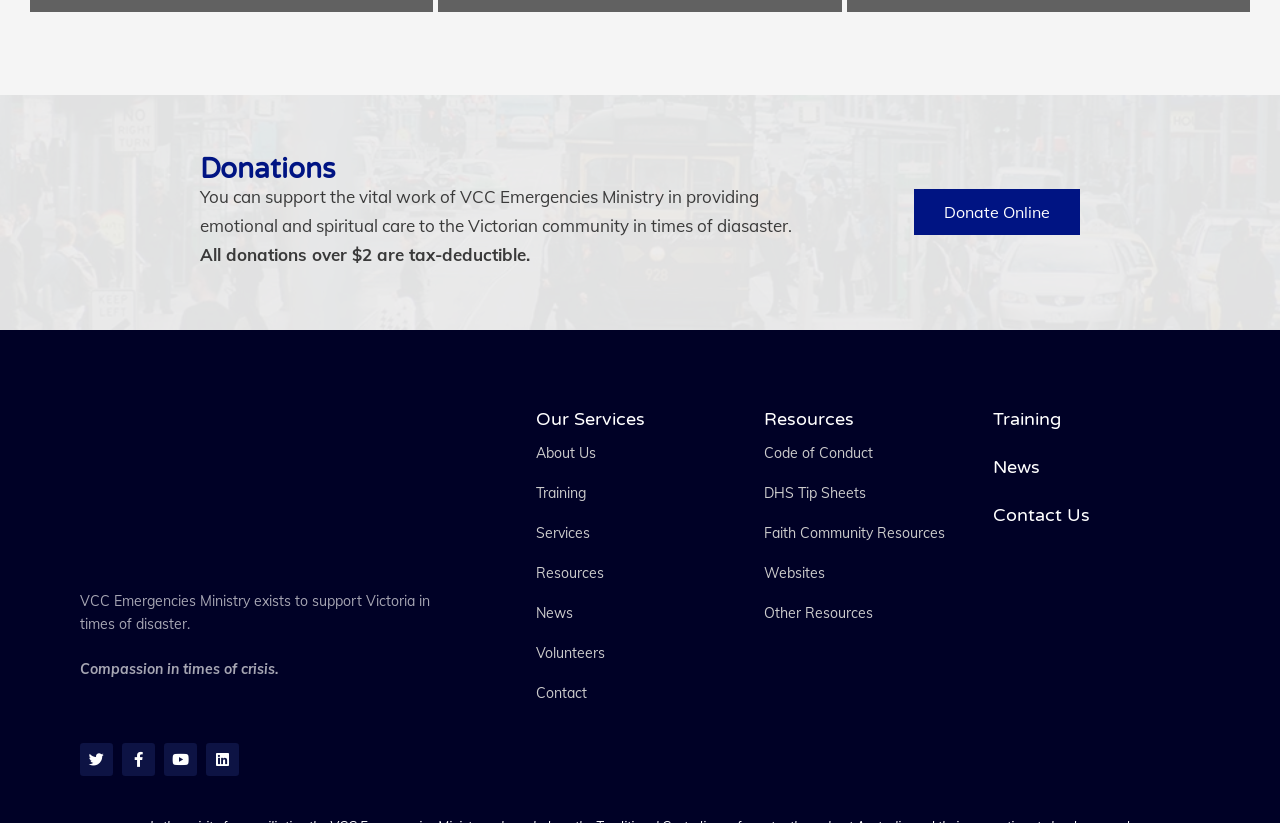What is the purpose of the ministry?
From the image, respond using a single word or phrase.

Support Victoria in times of disaster